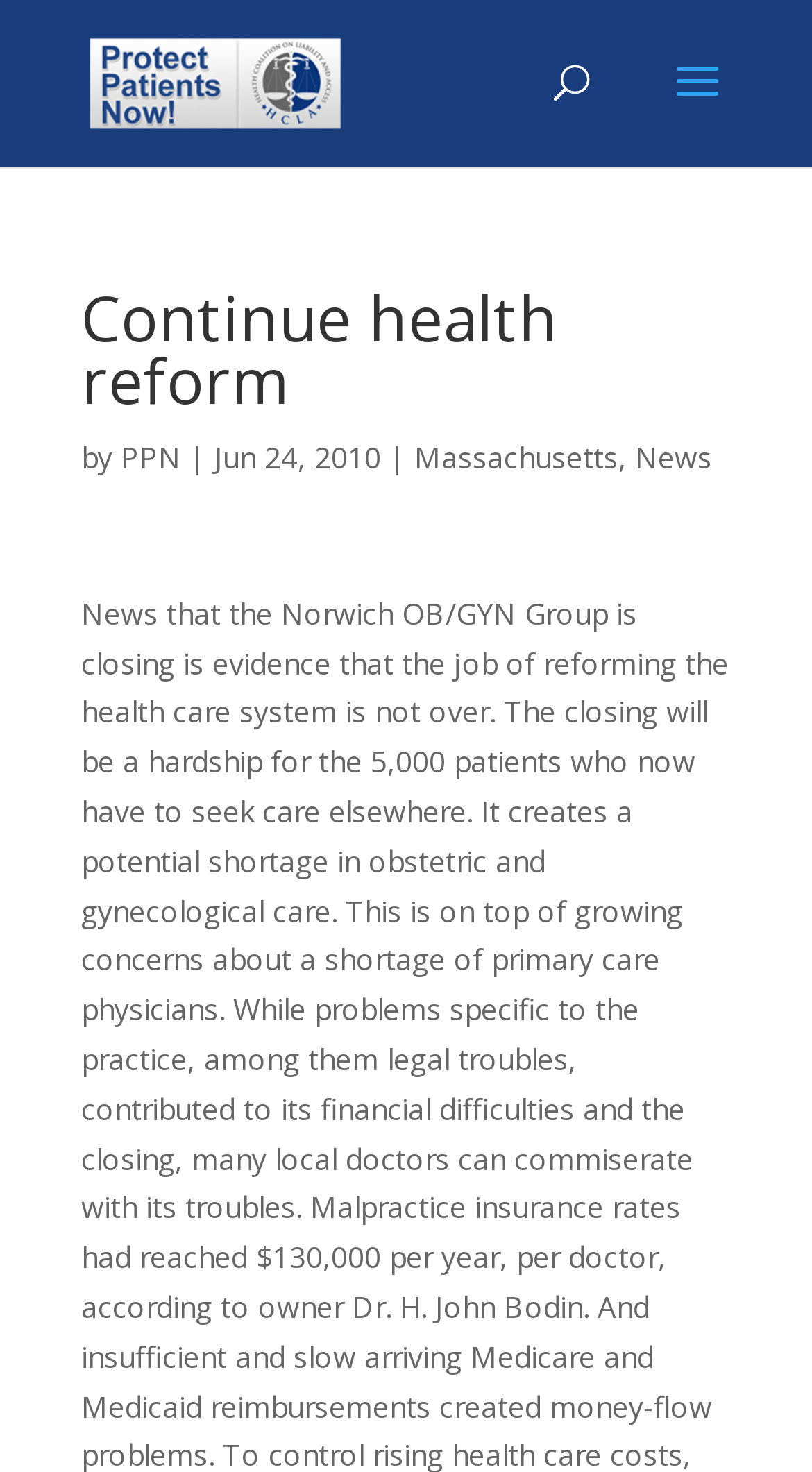Please provide the bounding box coordinates for the UI element as described: "alt="Protect Patients Now"". The coordinates must be four floats between 0 and 1, represented as [left, top, right, bottom].

[0.11, 0.041, 0.421, 0.068]